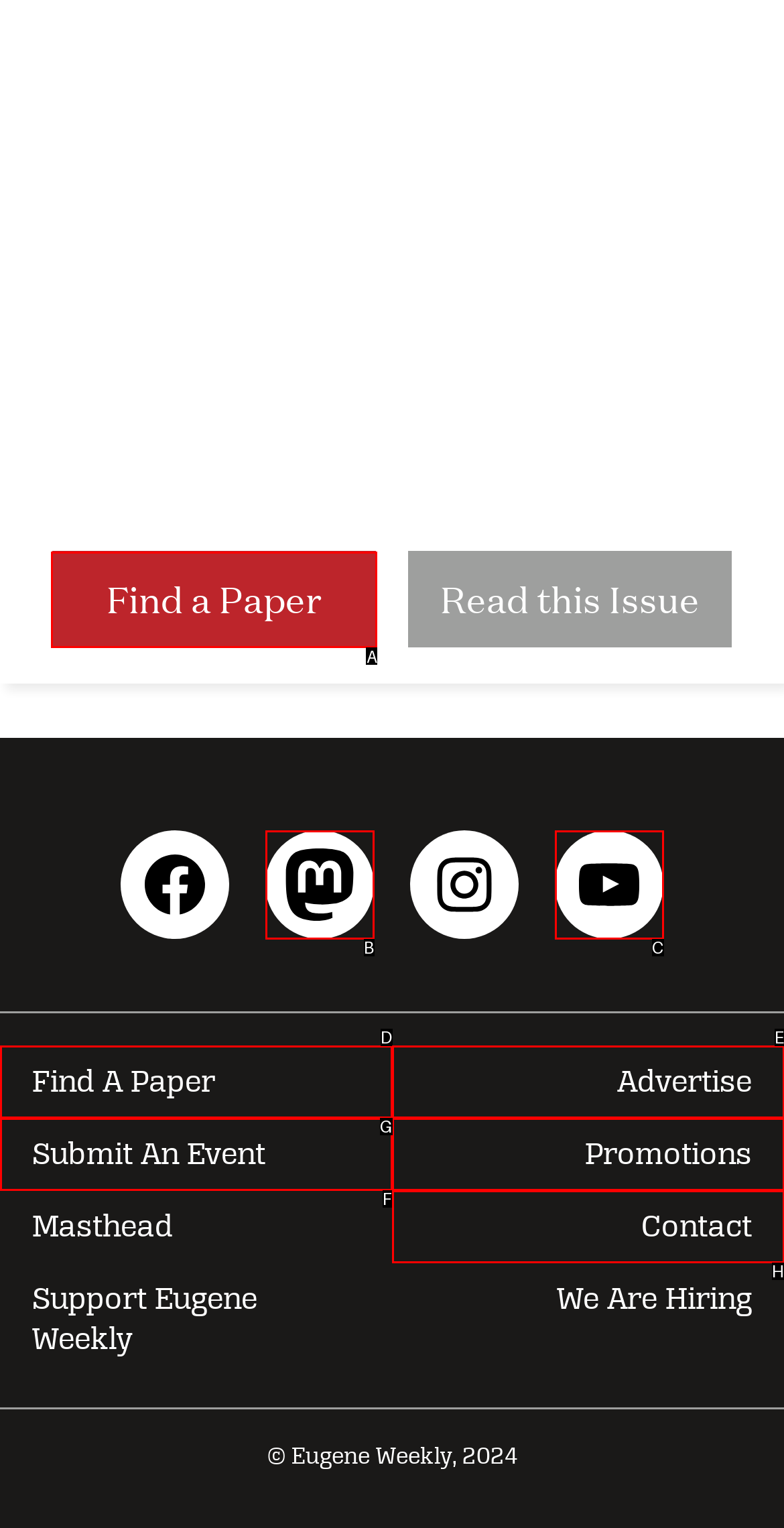To perform the task "Find a paper", which UI element's letter should you select? Provide the letter directly.

A